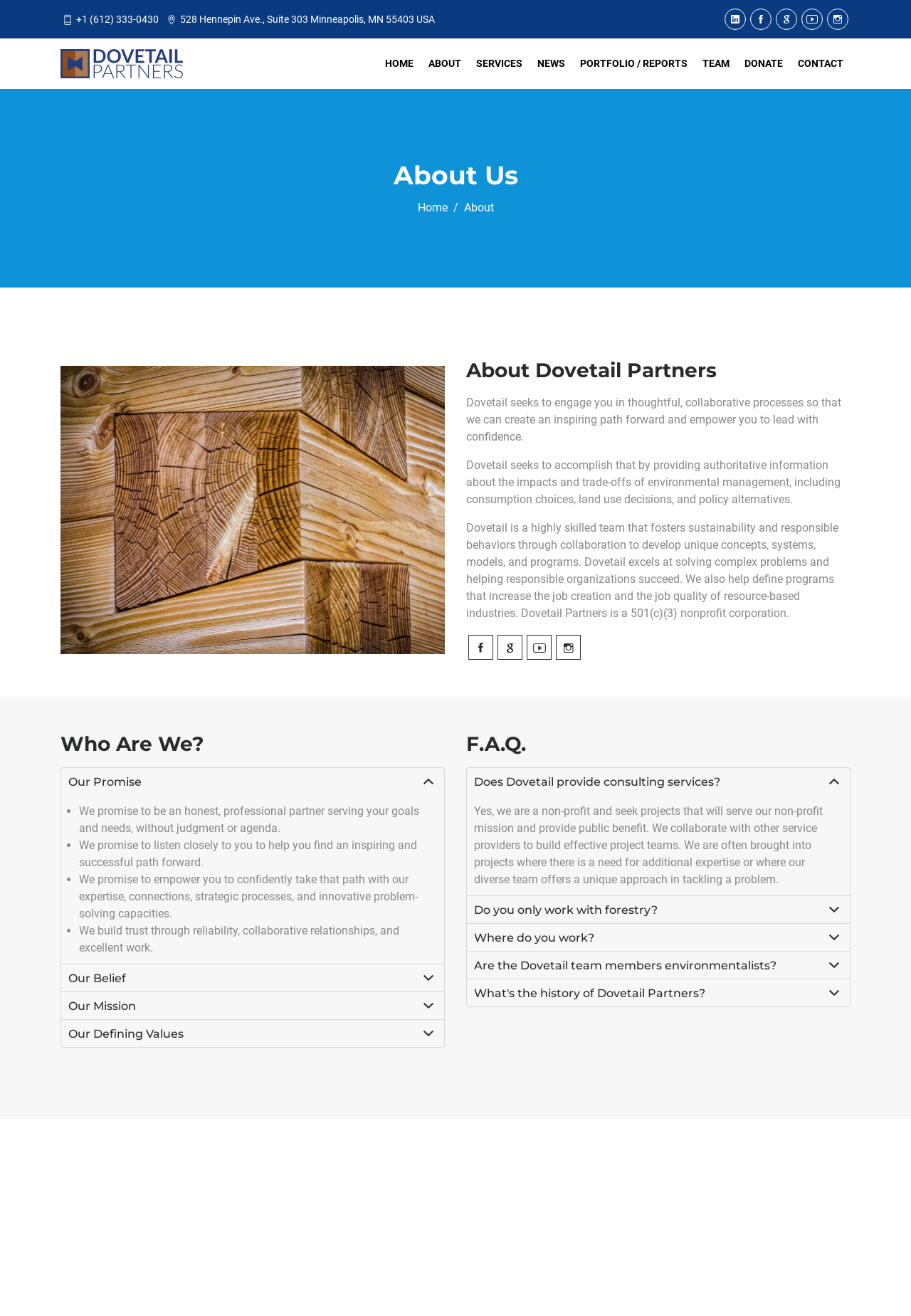Refer to the image and answer the question with as much detail as possible: How many social media links are there?

There are five social media links located at the top right corner of the webpage, represented by icons. They are linked to the respective social media platforms.